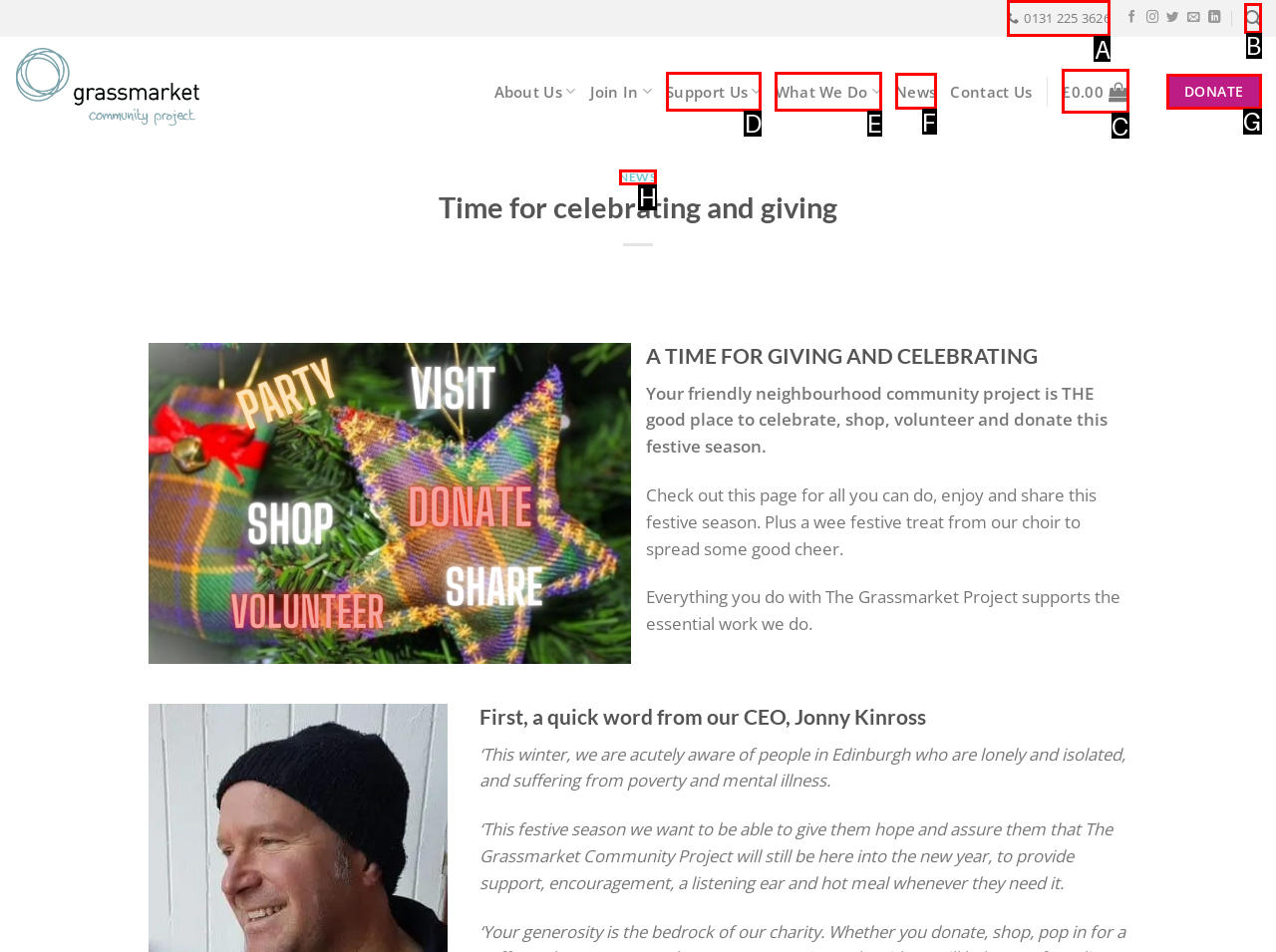Using the description: News, find the best-matching HTML element. Indicate your answer with the letter of the chosen option.

F